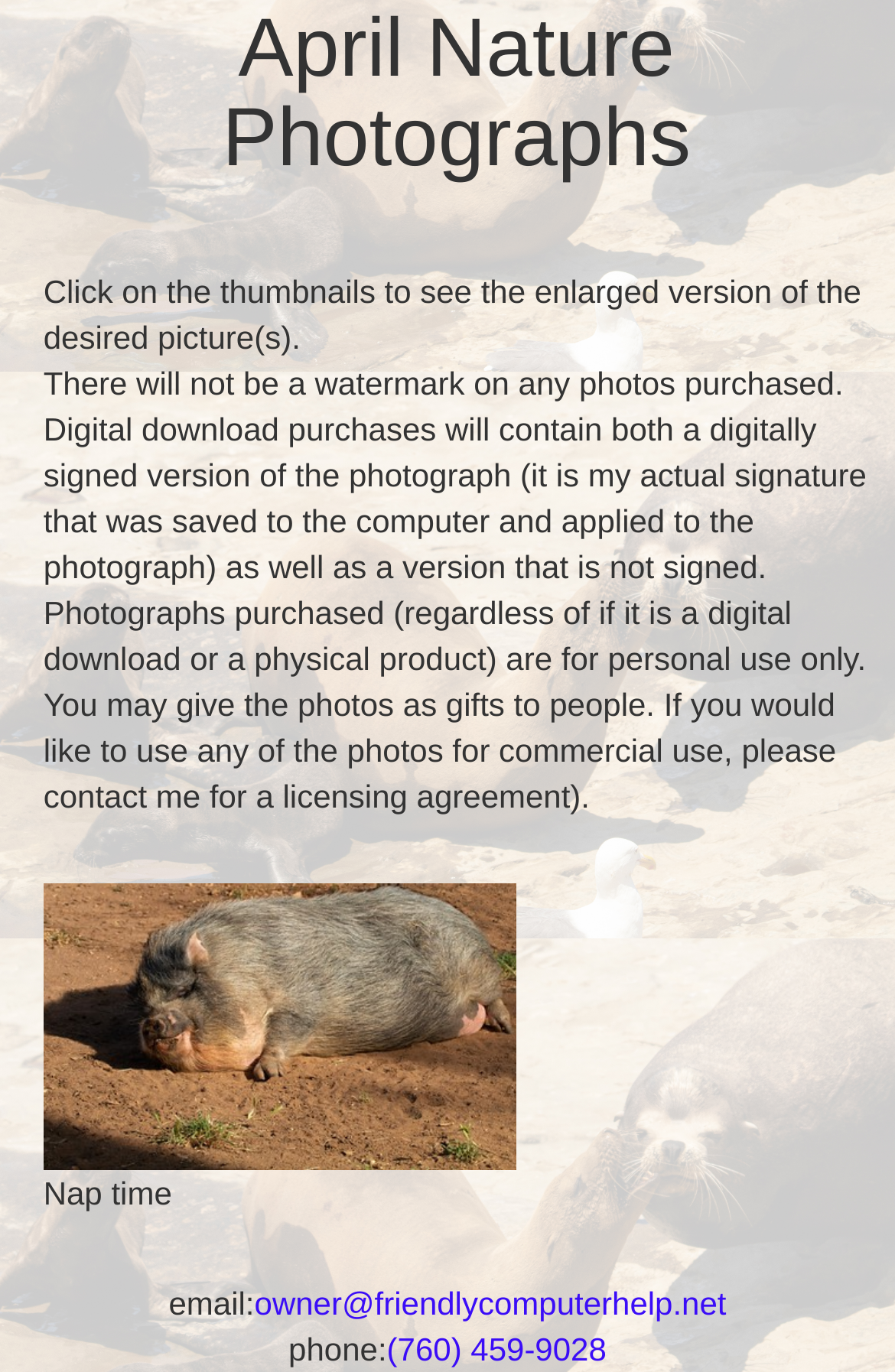Given the description "(760) 459-9028", provide the bounding box coordinates of the corresponding UI element.

[0.432, 0.97, 0.678, 0.997]